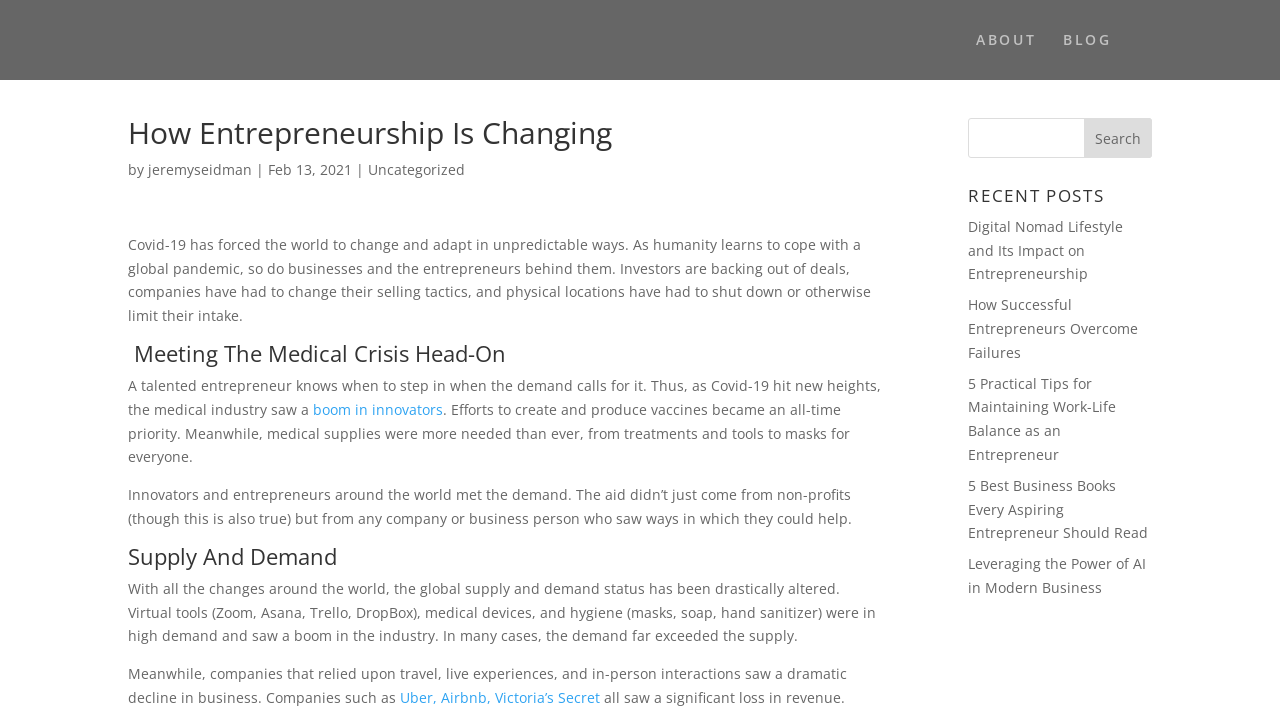Could you provide the bounding box coordinates for the portion of the screen to click to complete this instruction: "Search for a topic"?

[0.756, 0.163, 0.9, 0.219]